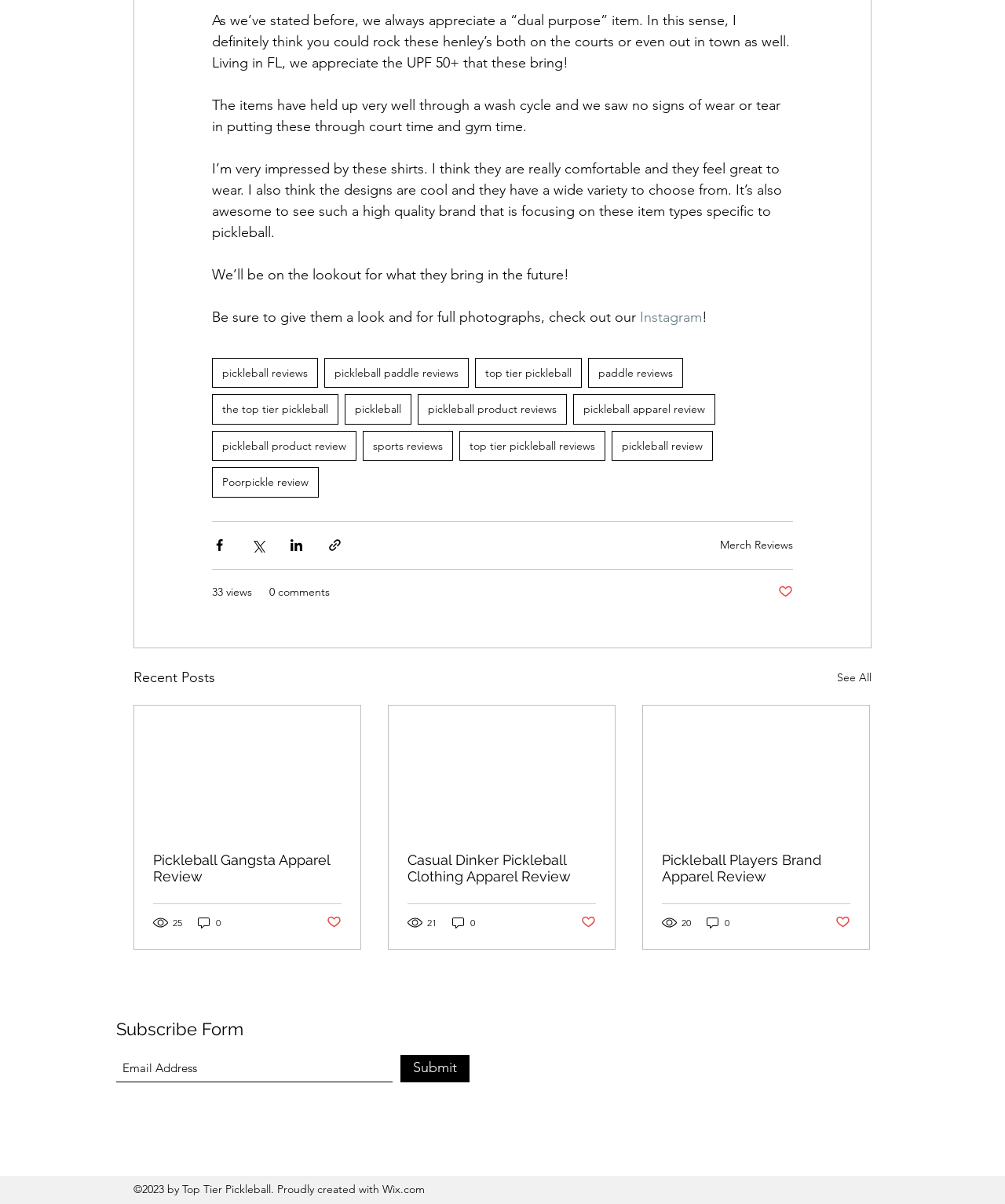Specify the bounding box coordinates of the element's area that should be clicked to execute the given instruction: "Read the 'Pickleball Gangsta Apparel Review' article". The coordinates should be four float numbers between 0 and 1, i.e., [left, top, right, bottom].

[0.152, 0.707, 0.34, 0.734]